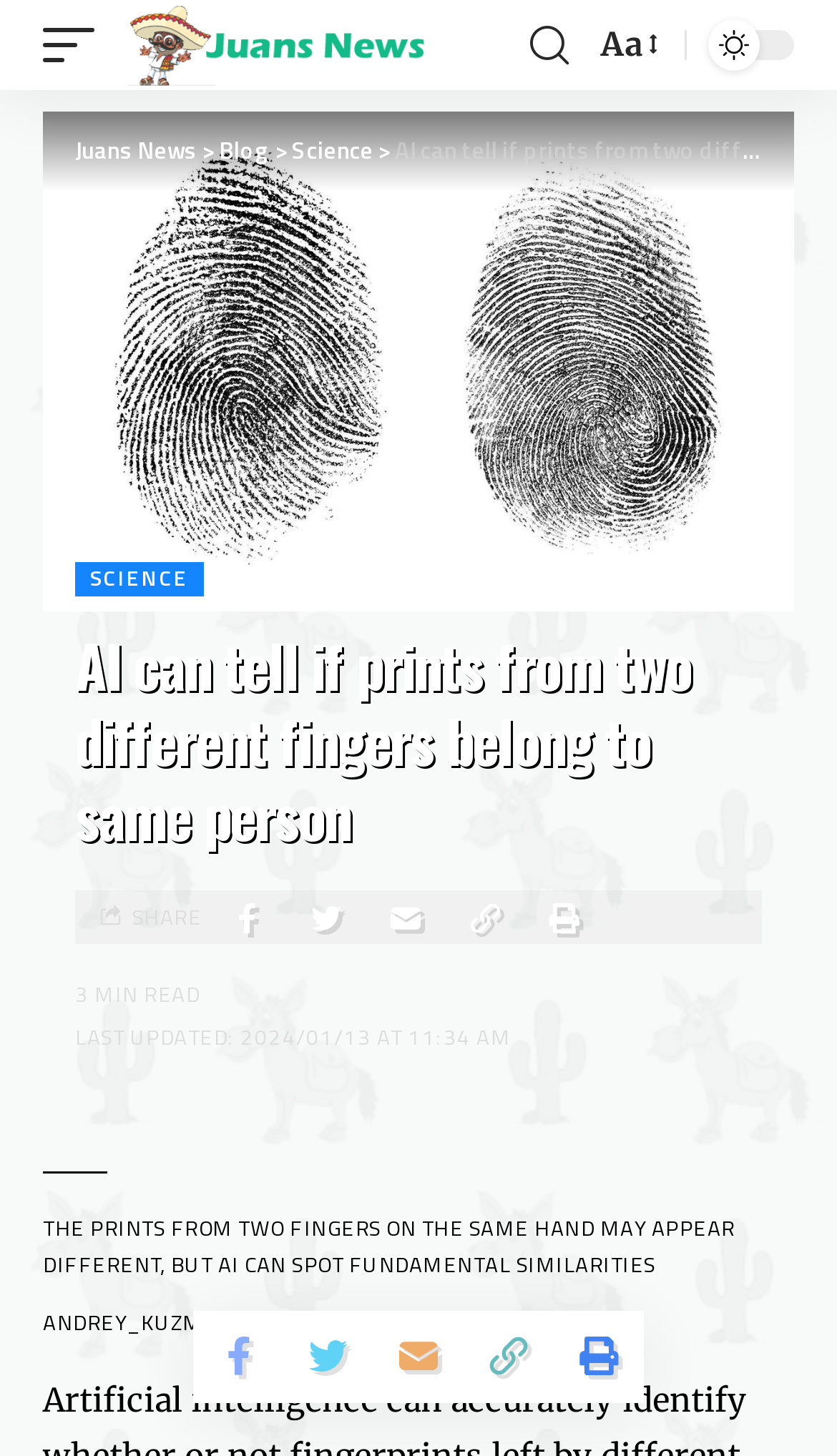Identify the bounding box coordinates of the element to click to follow this instruction: 'read the science news'. Ensure the coordinates are four float values between 0 and 1, provided as [left, top, right, bottom].

[0.349, 0.091, 0.446, 0.115]